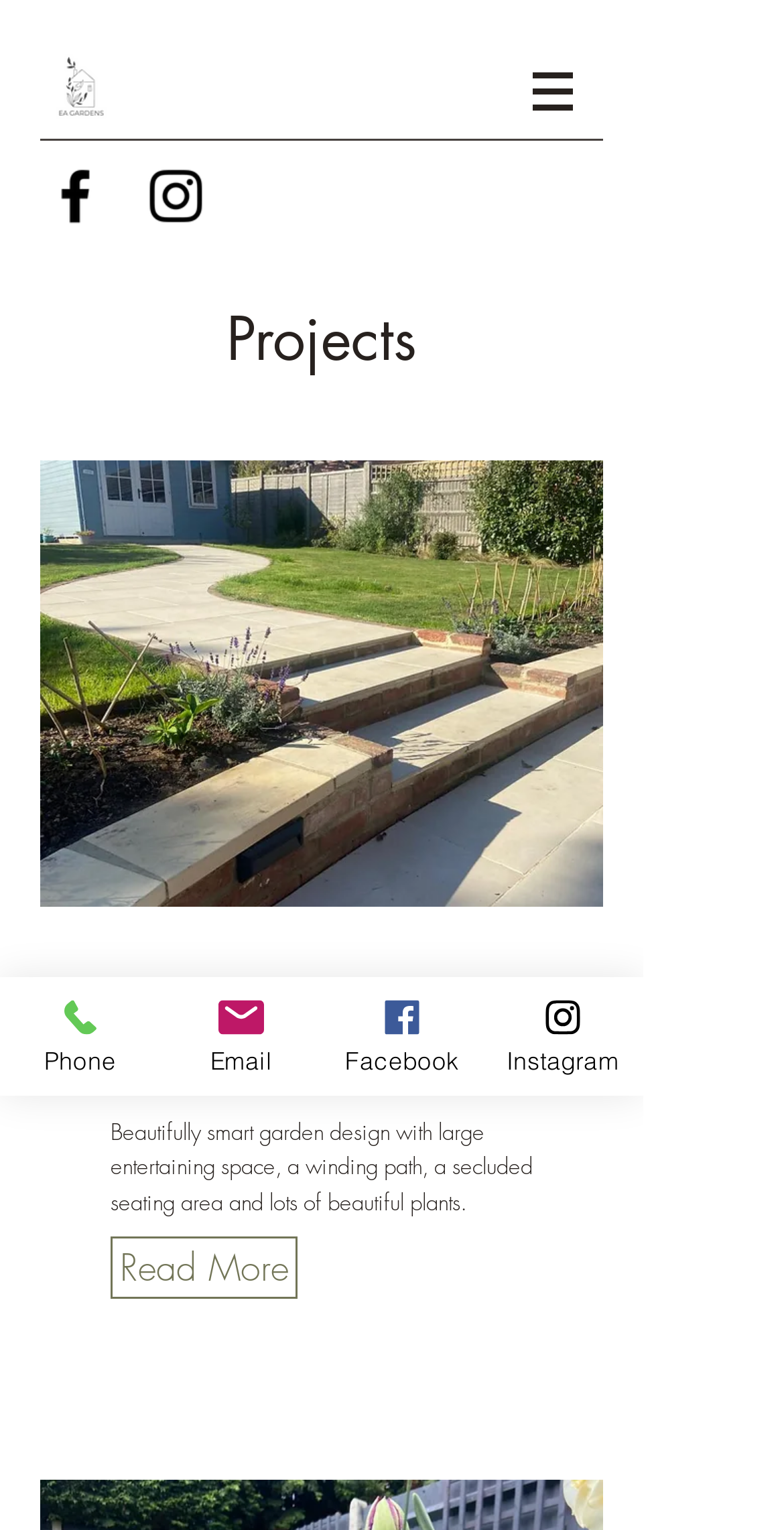Reply to the question with a brief word or phrase: What is the purpose of the 'Read More' button?

To read more about the project